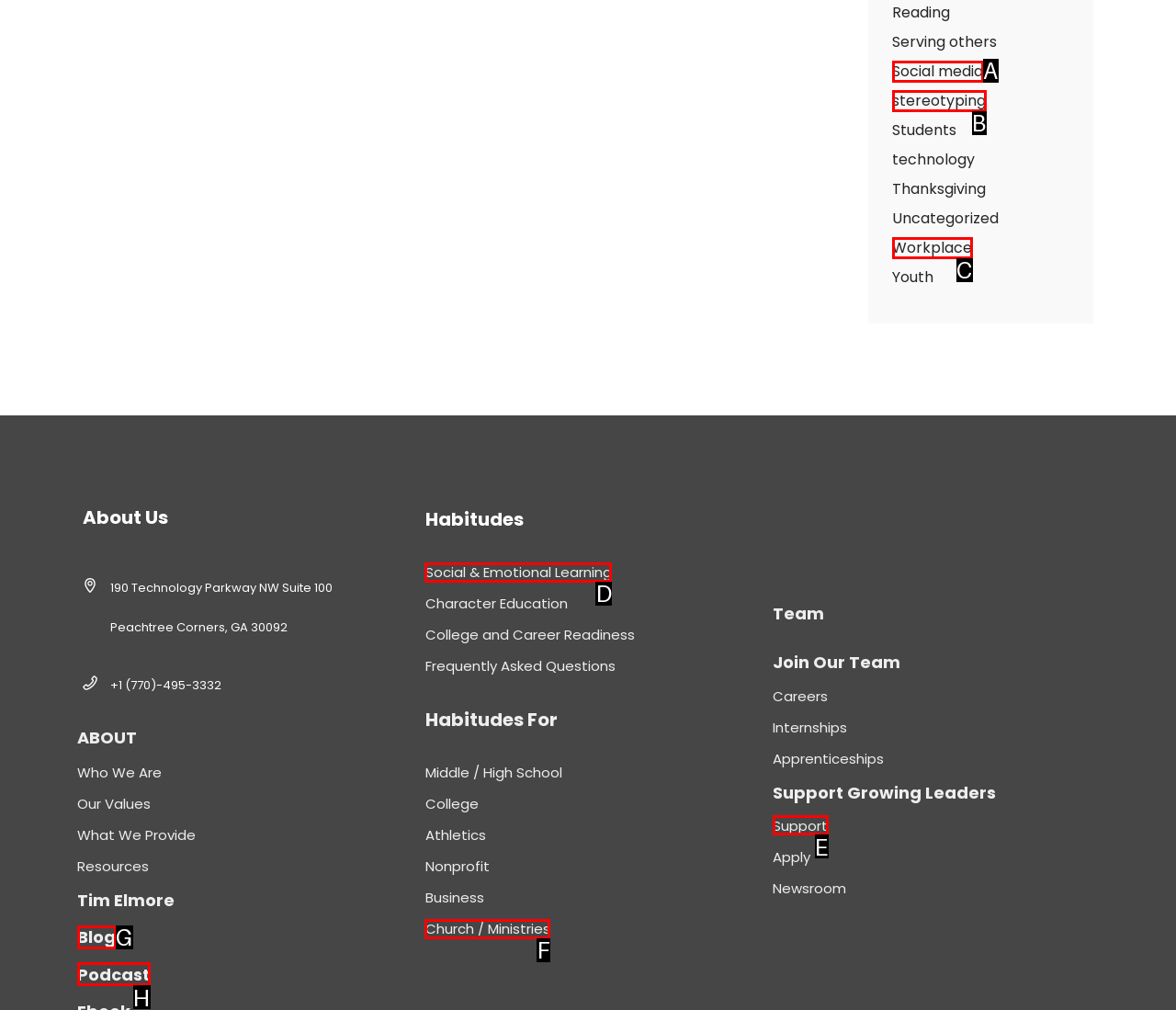Identify the HTML element that matches the description: Blog. Provide the letter of the correct option from the choices.

G